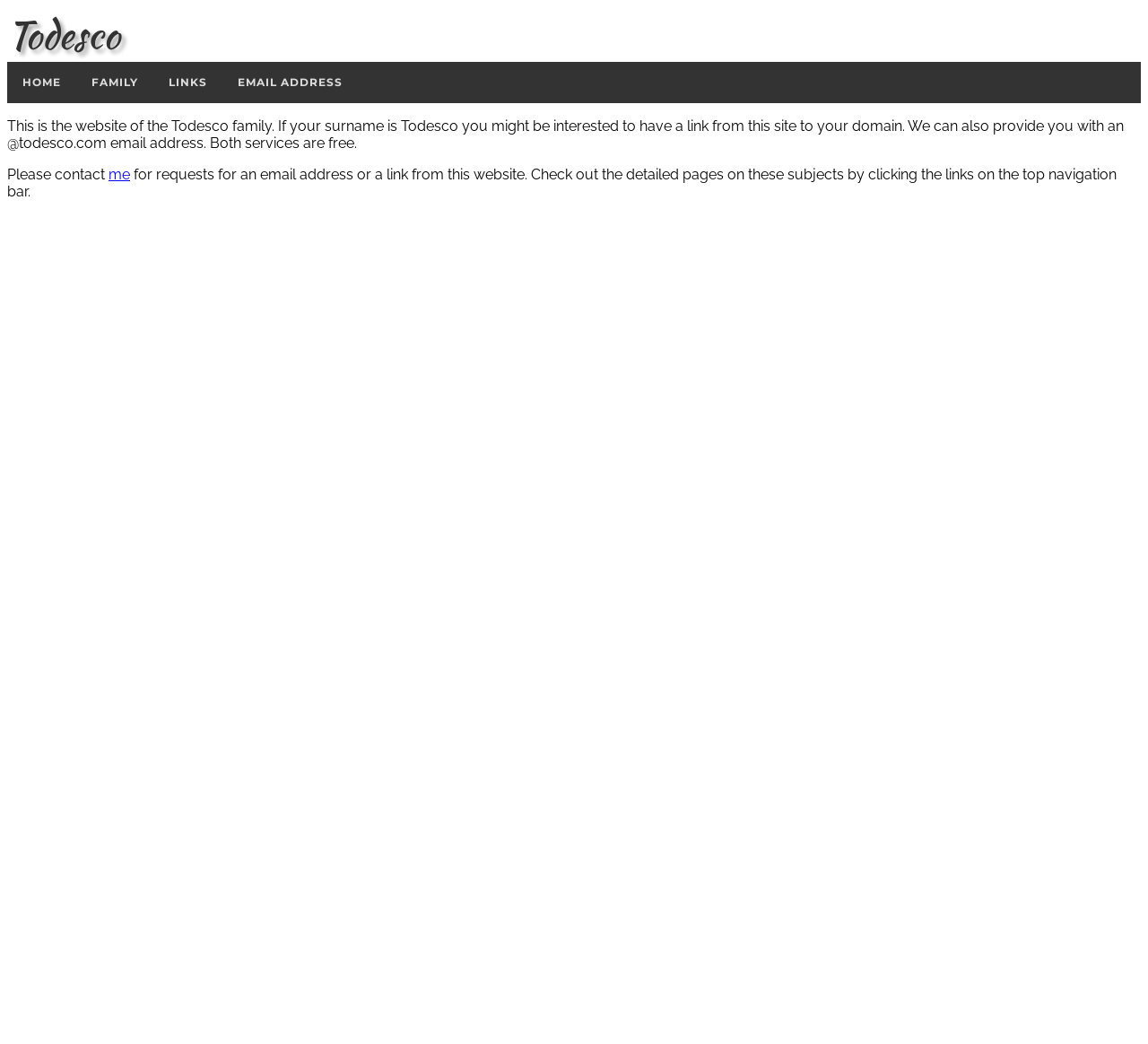Answer succinctly with a single word or phrase:
What is required to request an email address?

Contact me